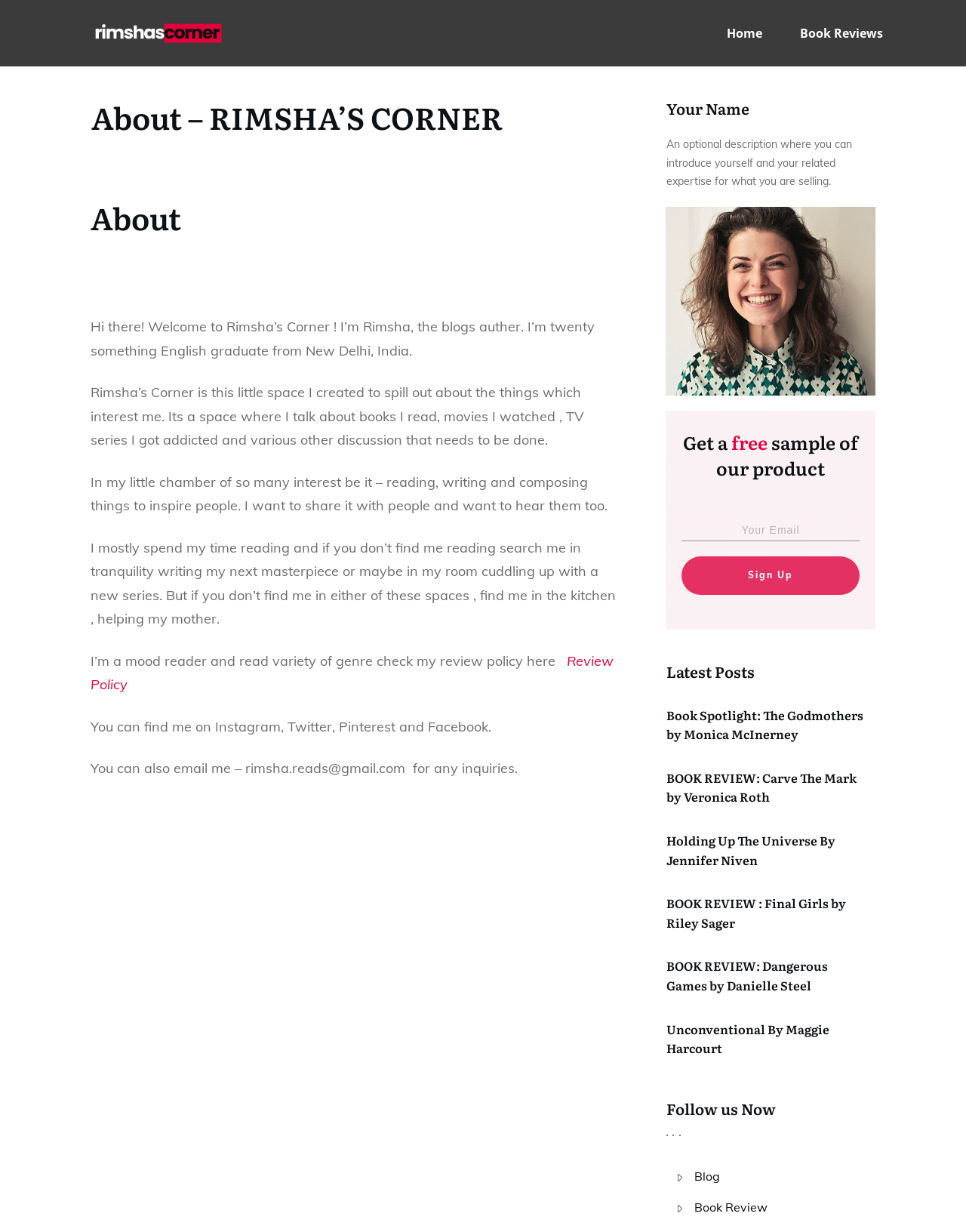Give the bounding box coordinates for the element described as: "Unconventional By Maggie Harcourt".

[0.69, 0.828, 0.859, 0.858]